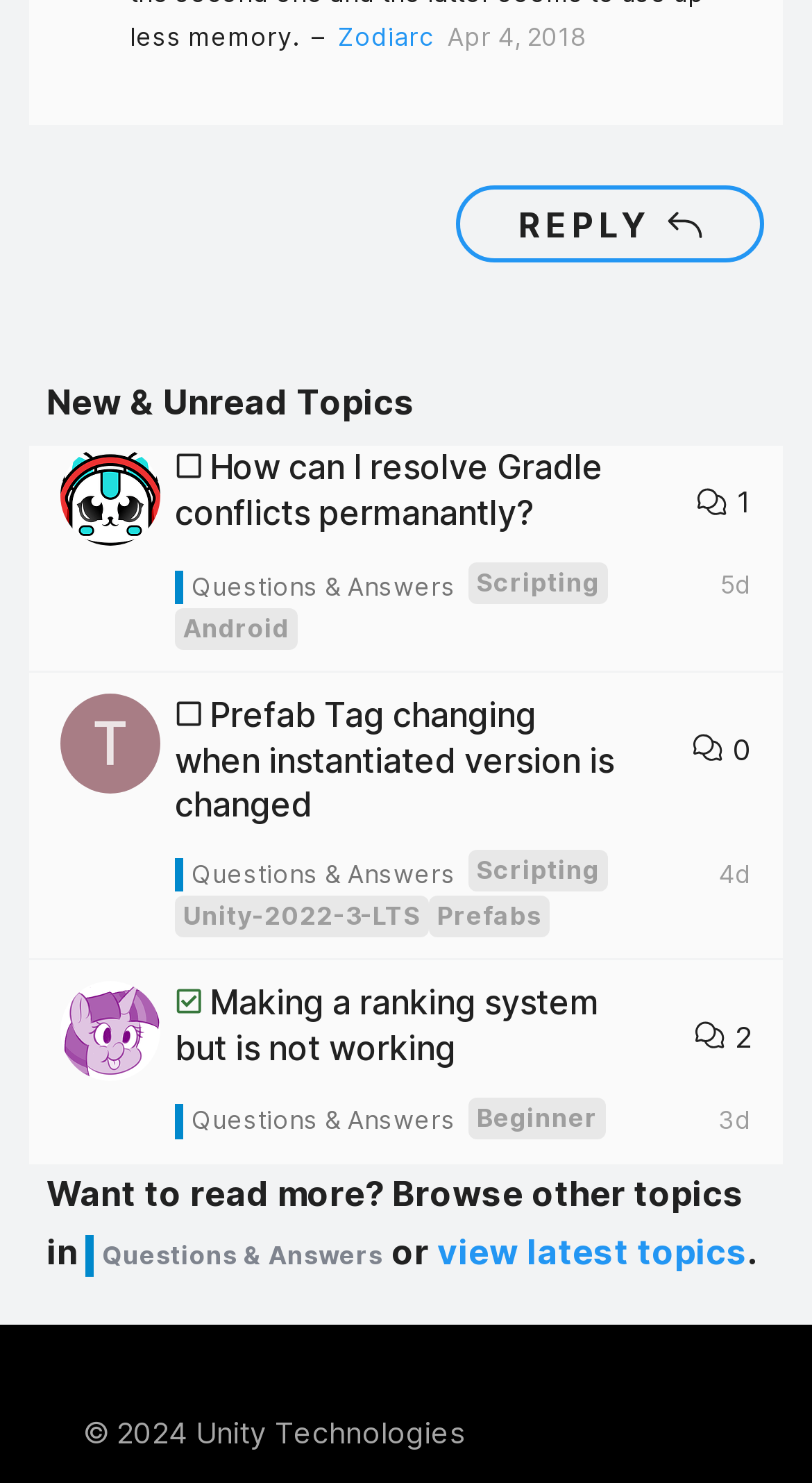Based on the image, please elaborate on the answer to the following question:
How many replies does the third topic have?

I looked at the third topic title and its description, and I found the reply count, which is labeled as 'This topic has 2 replies'.